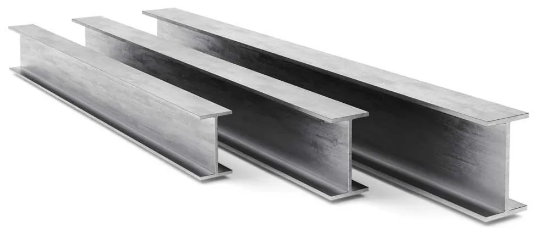Describe all the elements visible in the image meticulously.

The image showcases three steel beams, each with a distinct profile, highlighting their application in metal processing, fabrication, and distribution. These beams are essential components in various construction and engineering projects, demonstrating strength and versatility in industrial applications. Positioned prominently, they exemplify Metro Steel USA's commitment to providing high-quality, custom metal fabrication services tailored to meet diverse customer needs.